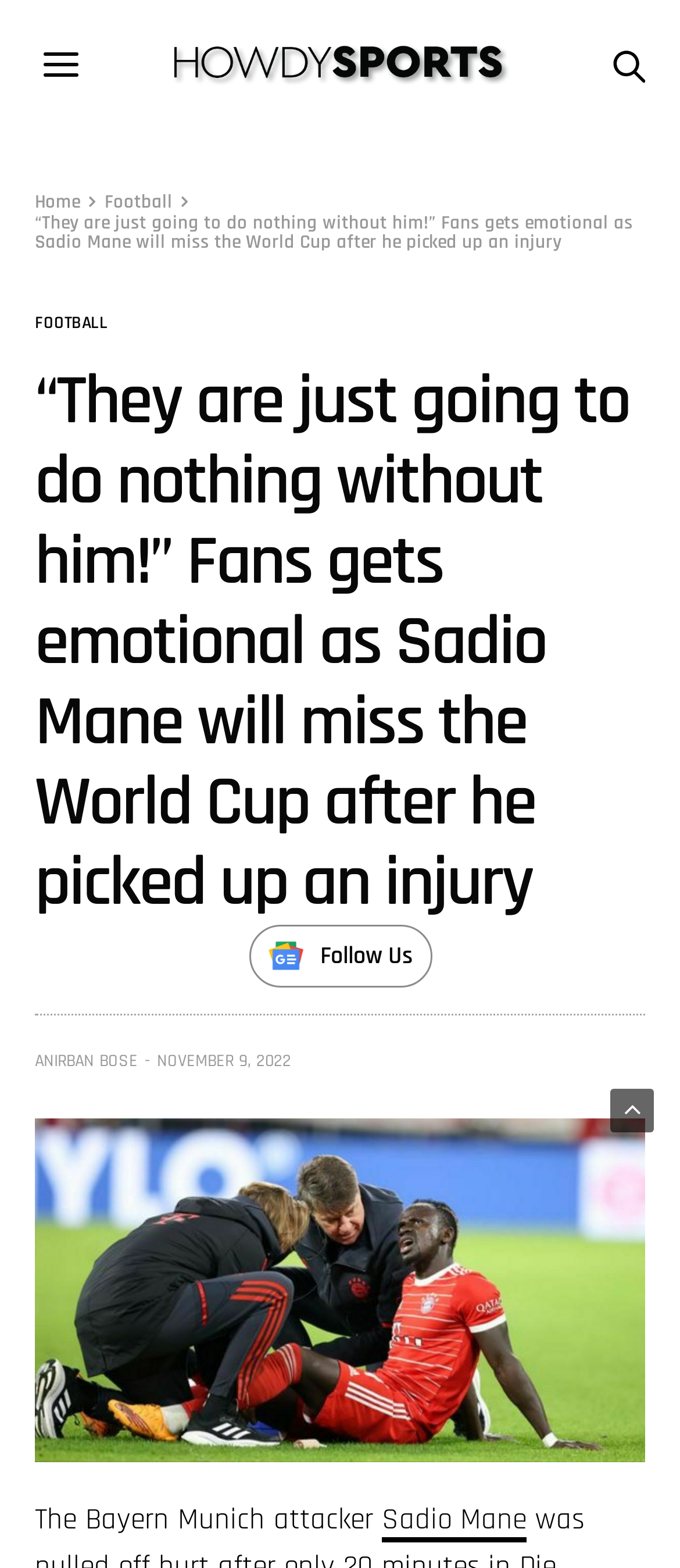Please predict the bounding box coordinates of the element's region where a click is necessary to complete the following instruction: "Open search". The coordinates should be represented by four float numbers between 0 and 1, i.e., [left, top, right, bottom].

[0.9, 0.021, 0.949, 0.065]